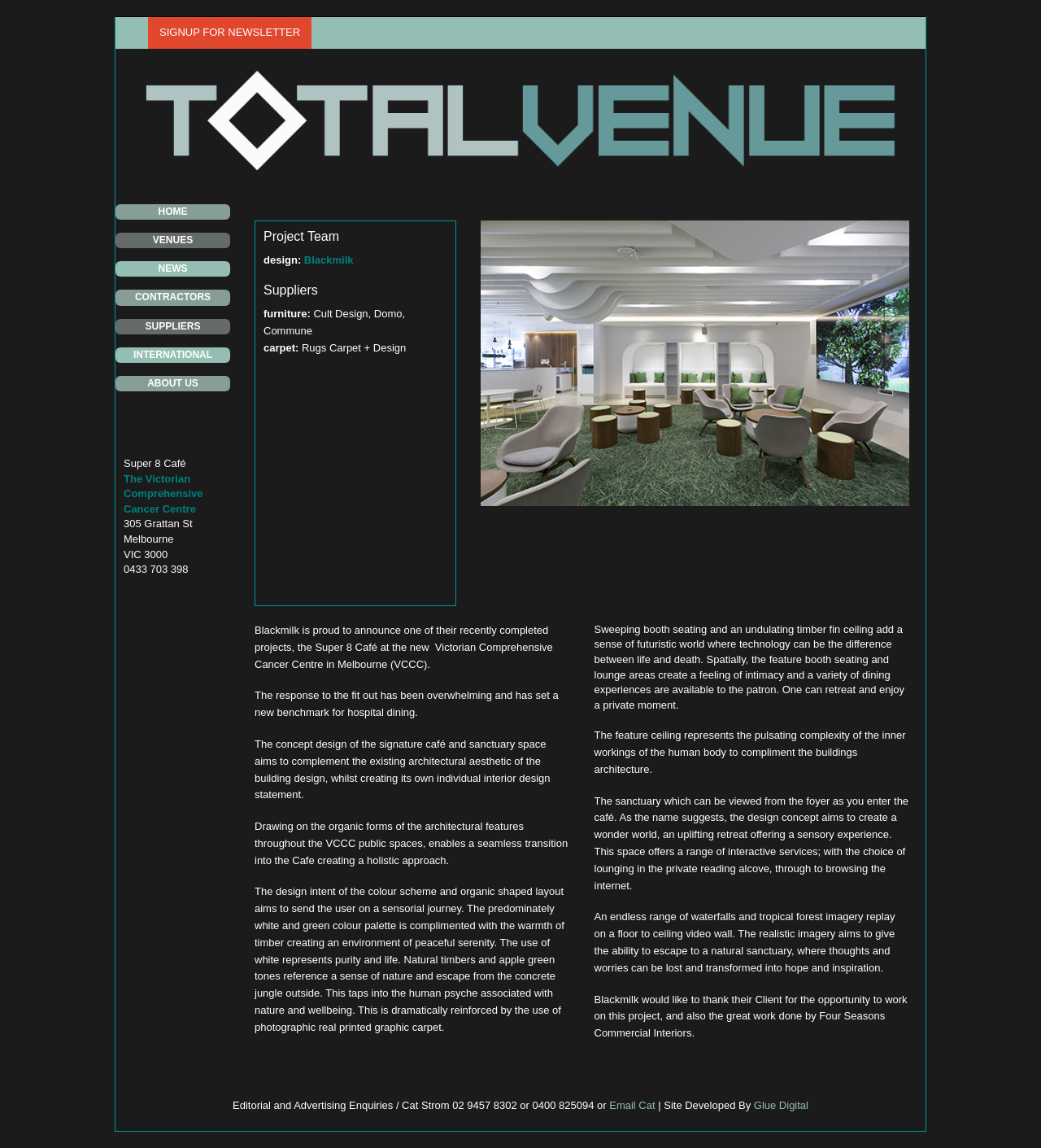Analyze the image and provide a detailed answer to the question: What is the purpose of the sanctuary space in the café?

I found the answer by looking at the StaticText element with the text 'The sanctuary which can be viewed from the foyer as you enter the café. As the name suggests, the design concept aims to create a wonder world, an uplifting retreat offering a sensory experience.' which explains the purpose of the sanctuary space.